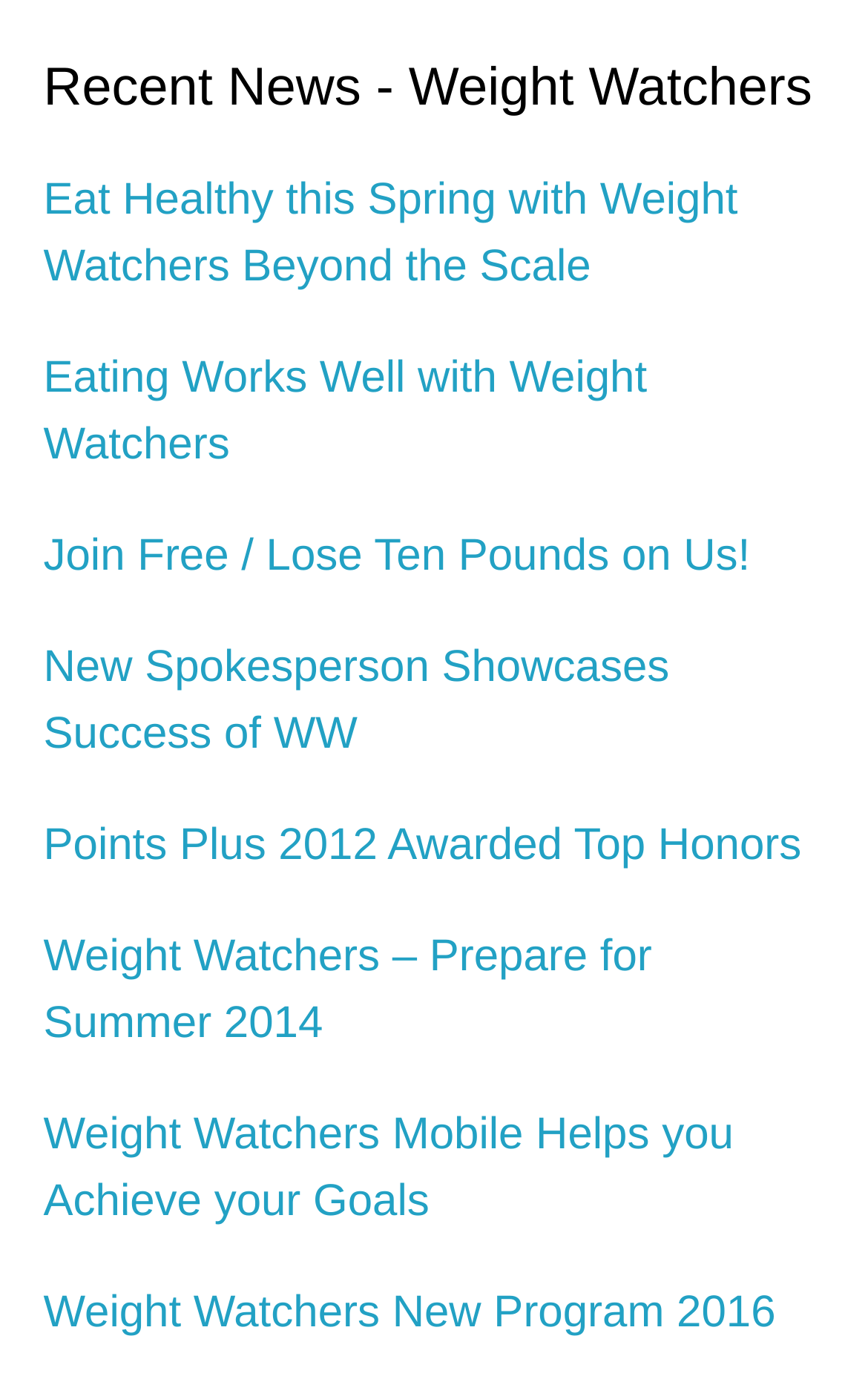Pinpoint the bounding box coordinates for the area that should be clicked to perform the following instruction: "Click the 'E-mail' link".

None